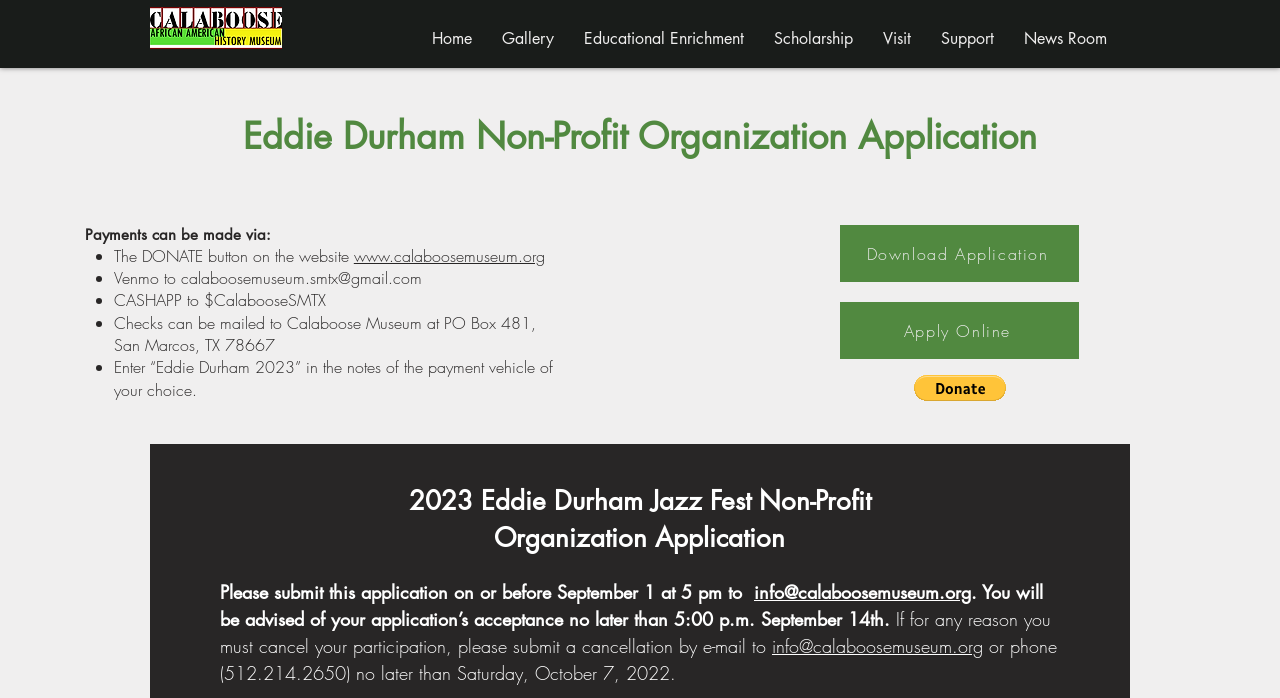Please find the bounding box coordinates (top-left x, top-left y, bottom-right x, bottom-right y) in the screenshot for the UI element described as follows: alt="PayPal Button" aria-label="Donate via PayPal"

[0.714, 0.537, 0.786, 0.574]